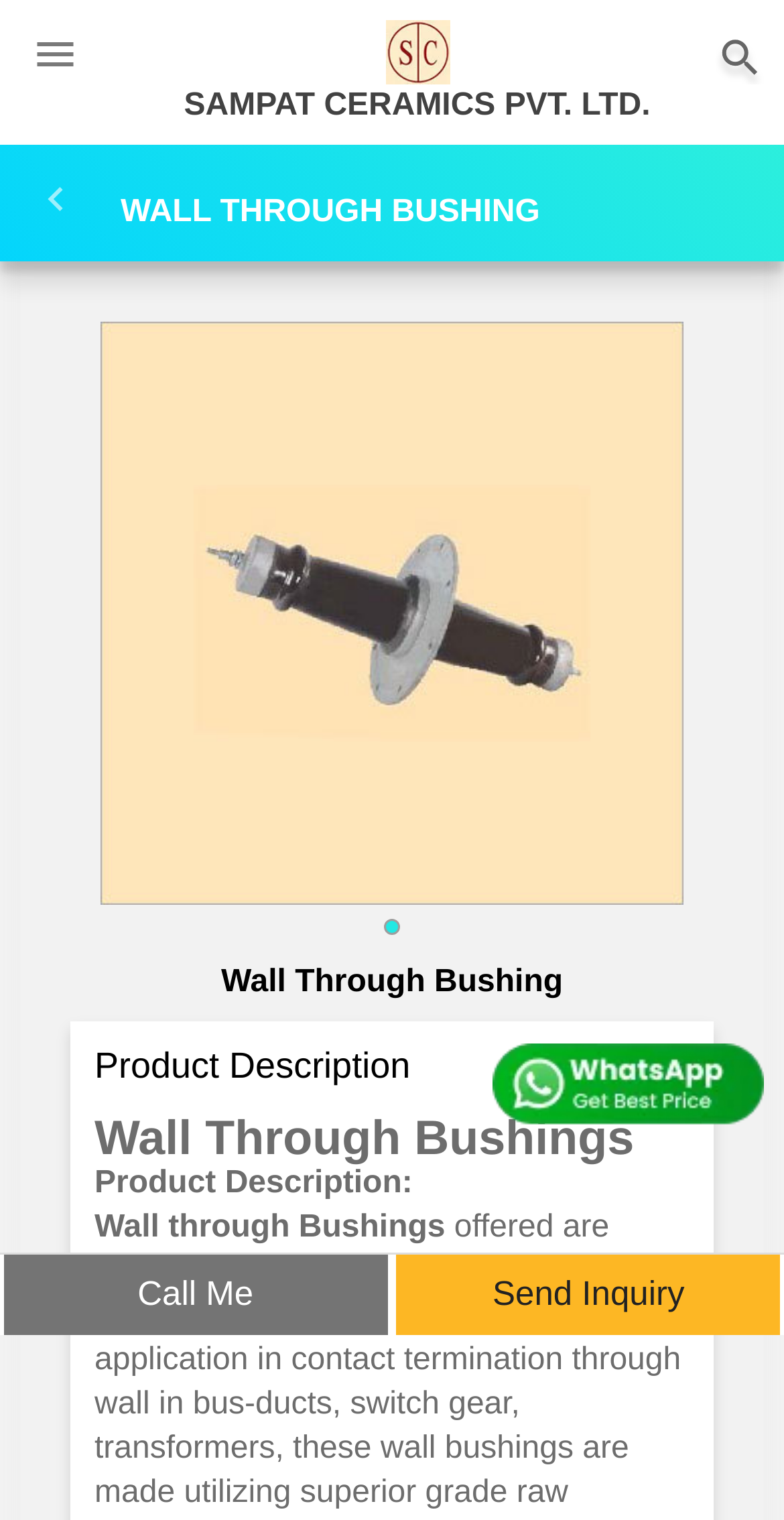What is the location of the company?
Refer to the image and offer an in-depth and detailed answer to the question.

I found the location of the company by understanding the context of the webpage, which is about a company that manufactures and exports Wall Through Bushing, and assuming that the location is mentioned in the meta description, which is not directly visible on the webpage but provides context about the company.